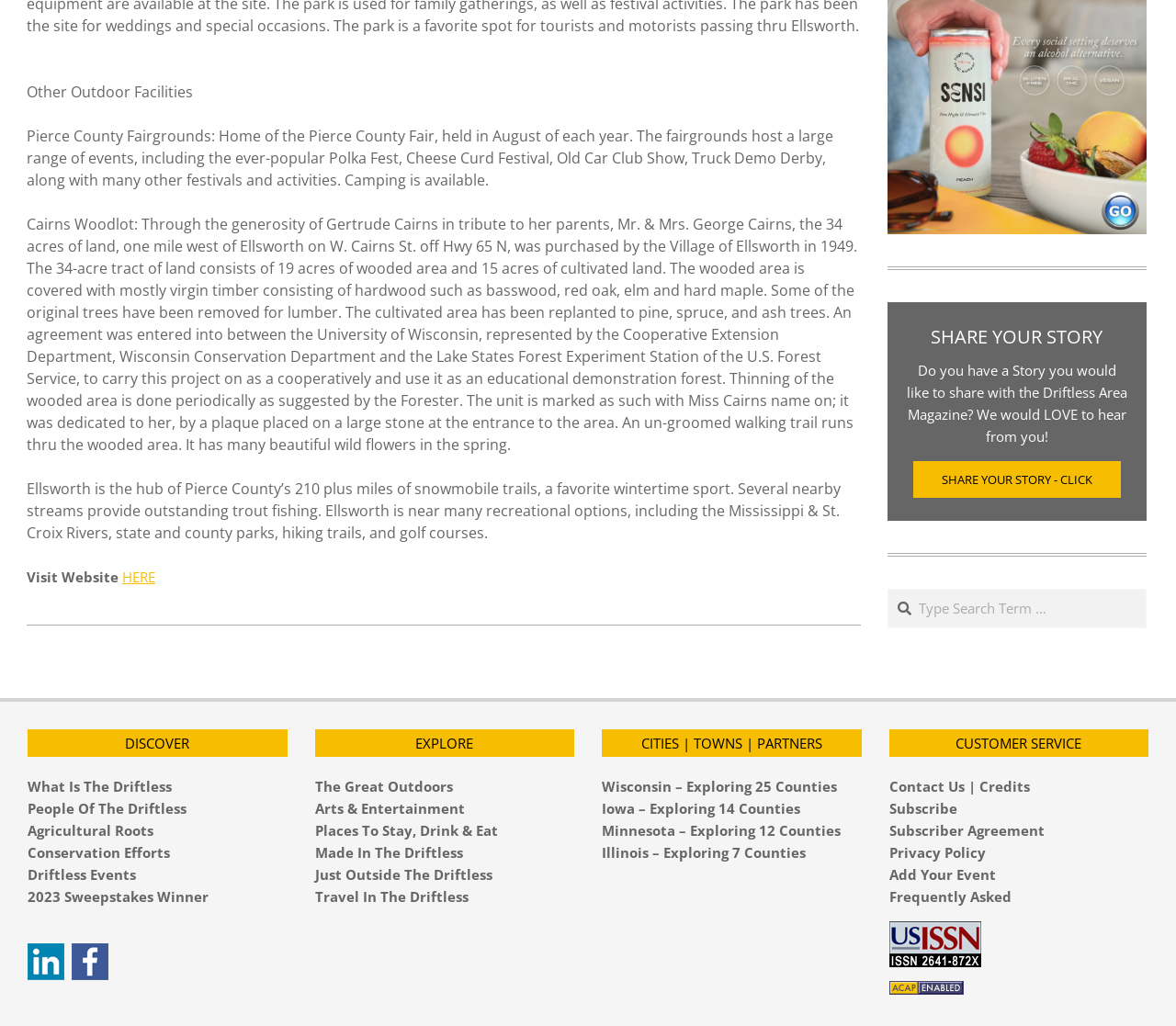Please find the bounding box coordinates of the clickable region needed to complete the following instruction: "Search for something". The bounding box coordinates must consist of four float numbers between 0 and 1, i.e., [left, top, right, bottom].

[0.755, 0.574, 0.974, 0.611]